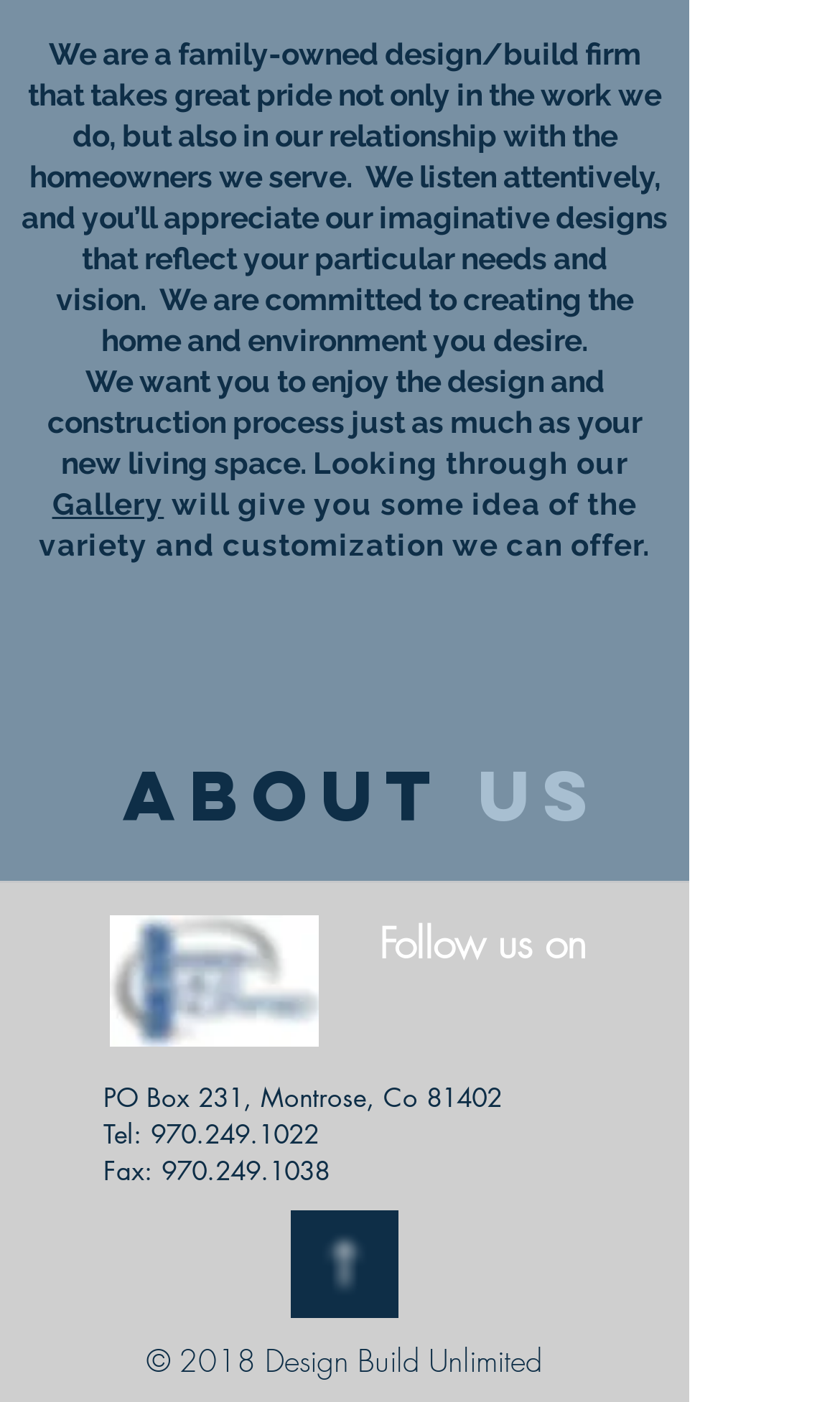Provide a brief response to the question using a single word or phrase: 
What is the company's contact address?

PO Box 231, Montrose, Co 81402